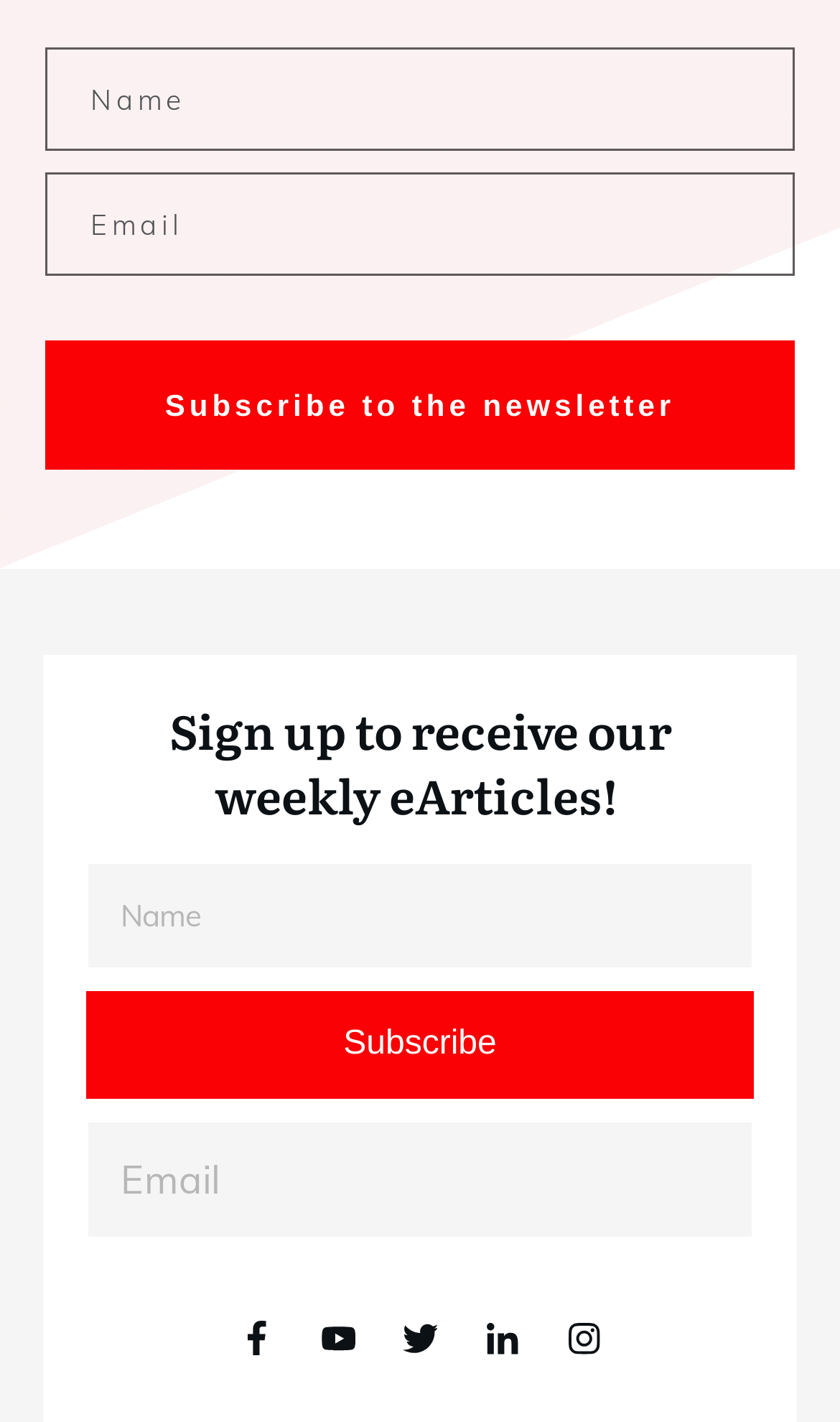What is the purpose of the button?
Give a single word or phrase answer based on the content of the image.

Subscribe to newsletter